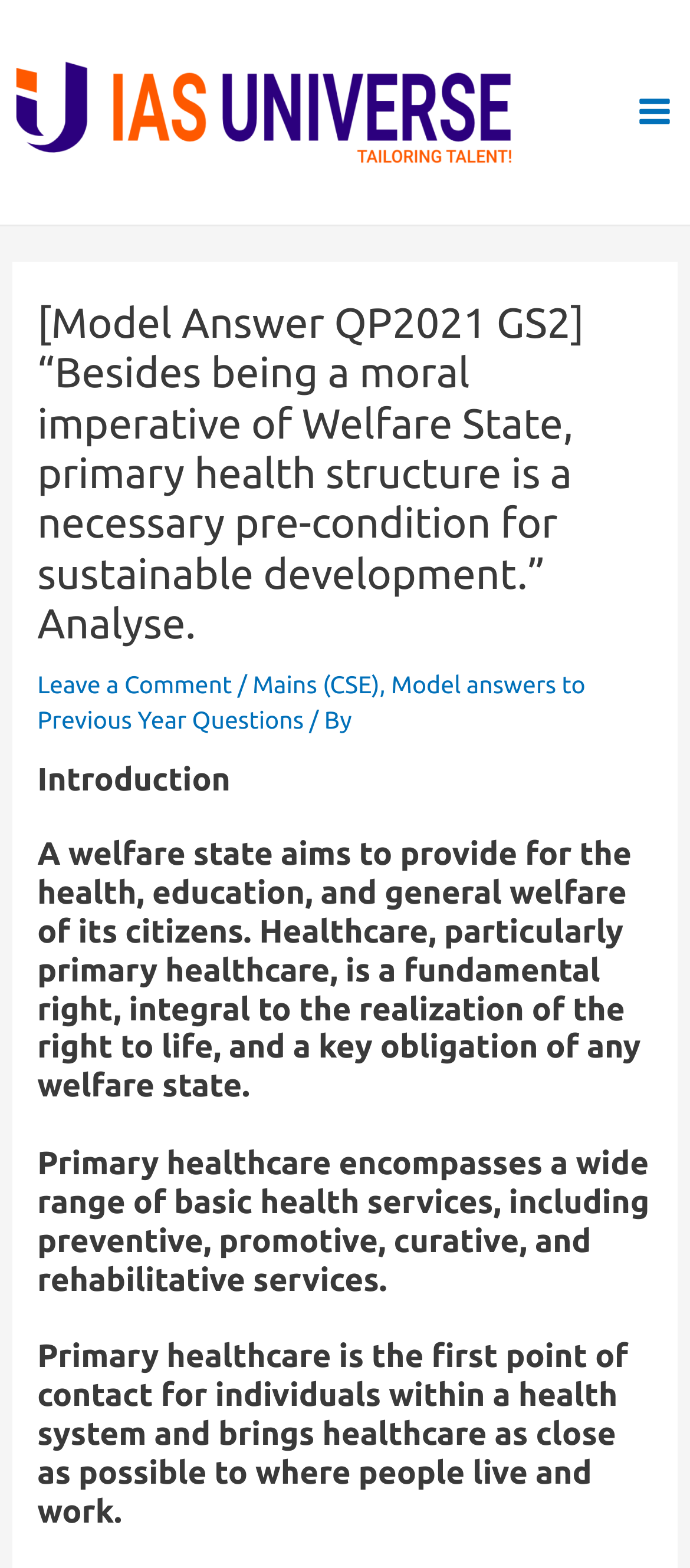Kindly respond to the following question with a single word or a brief phrase: 
What is the first point of contact for individuals within a health system?

Primary healthcare